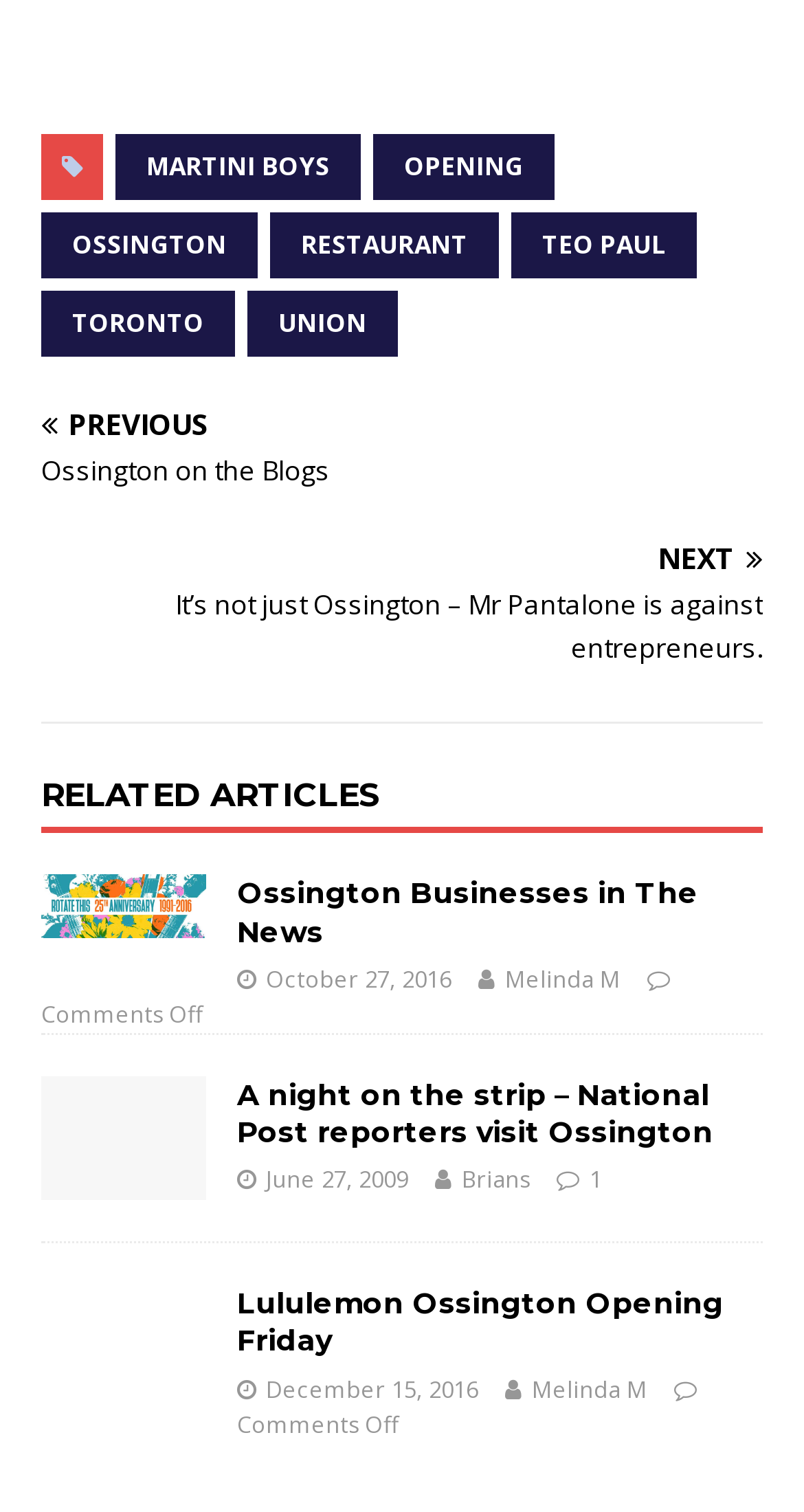What is the date of the article 'A night on the strip – National Post reporters visit Ossington'?
Can you give a detailed and elaborate answer to the question?

The date of the article 'A night on the strip – National Post reporters visit Ossington' is June 27, 2009, which is located below the heading of the article with a bounding box coordinate of [0.331, 0.77, 0.508, 0.79].